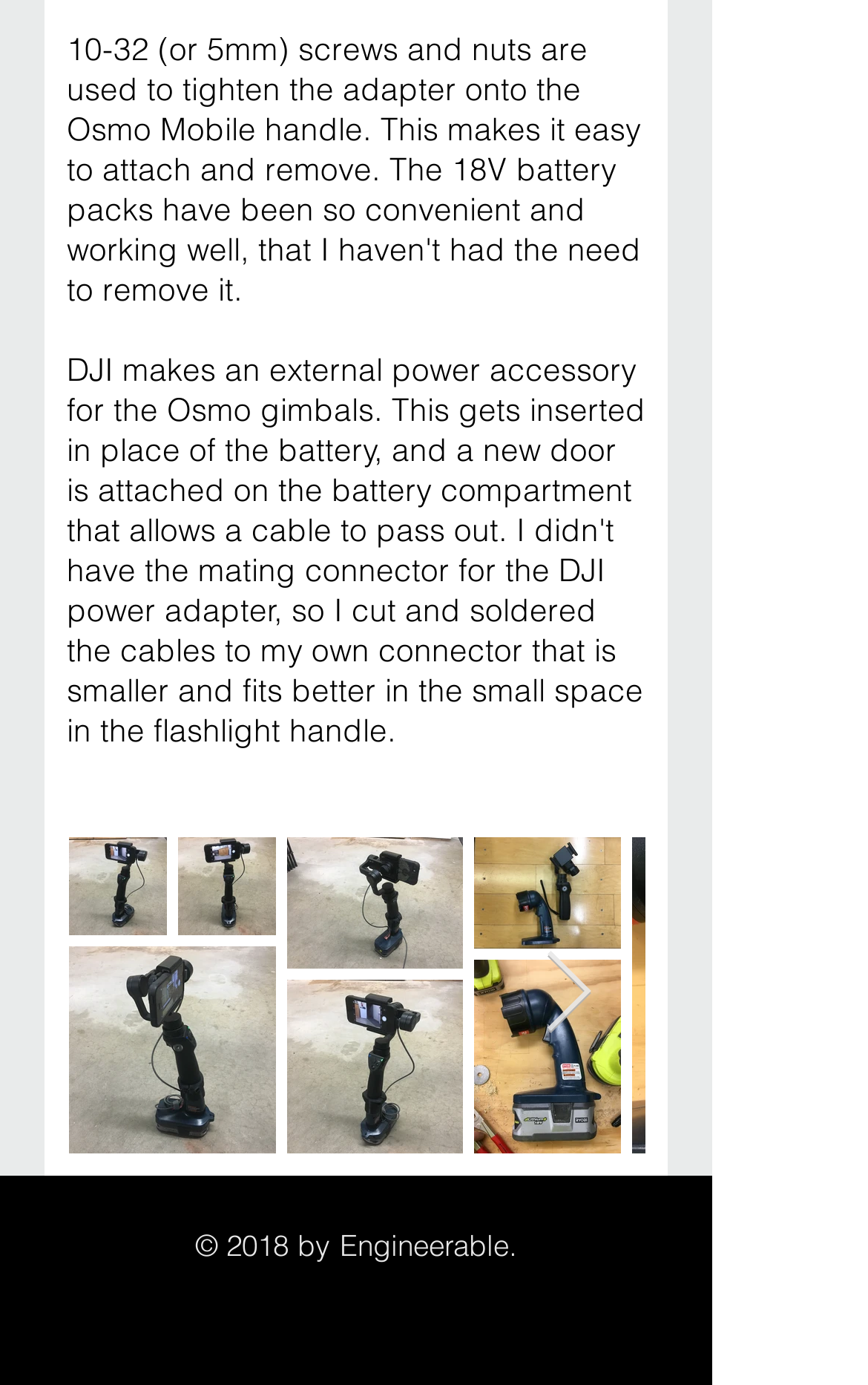Provide a one-word or one-phrase answer to the question:
How many social media links are in the Social Bar?

1